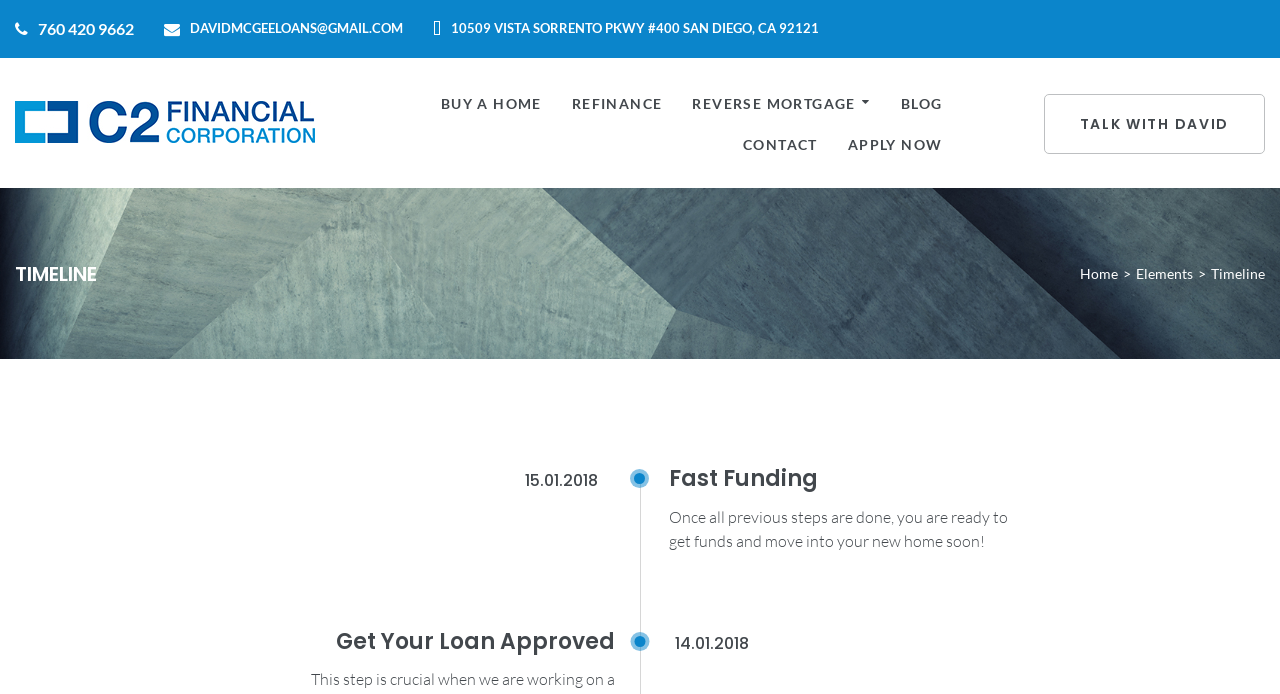What is the purpose of the 'Apply for a Loan' button?
Using the information from the image, provide a comprehensive answer to the question.

I found the purpose of the button by looking at the link element with the bounding box coordinates [0.962, 0.013, 0.988, 0.062] which contains the text 'Apply for a Loan' and is likely a call-to-action for users to apply for a loan.